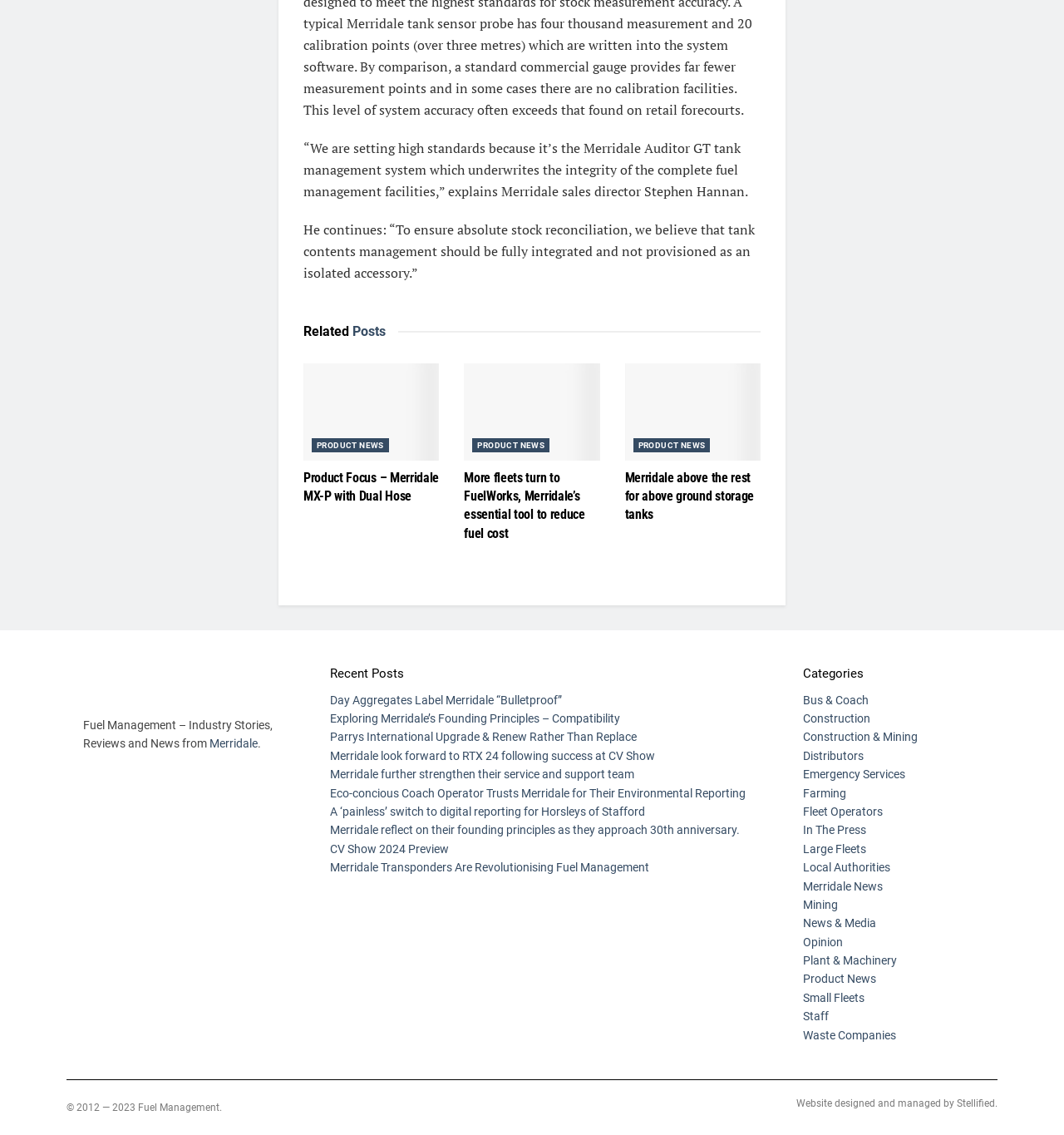Could you provide the bounding box coordinates for the portion of the screen to click to complete this instruction: "Visit the TELEVISION page"?

None